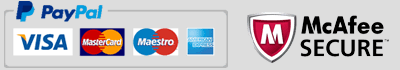Give a comprehensive caption for the image.

This image displays a collection of payment method logos and security endorsements commonly found on online platforms. It features the recognizable PayPal logo, followed by well-known credit card brands: Visa, MasterCard, and Maestro, indicating the support for various payment options. Additionally, the image includes a prominent McAfee Secure badge, assuring users of enhanced security measures for their transactions, which is essential for building trust in online shopping experiences. The overall presentation emphasizes a secure and versatile payment environment for users engaging with digital services.